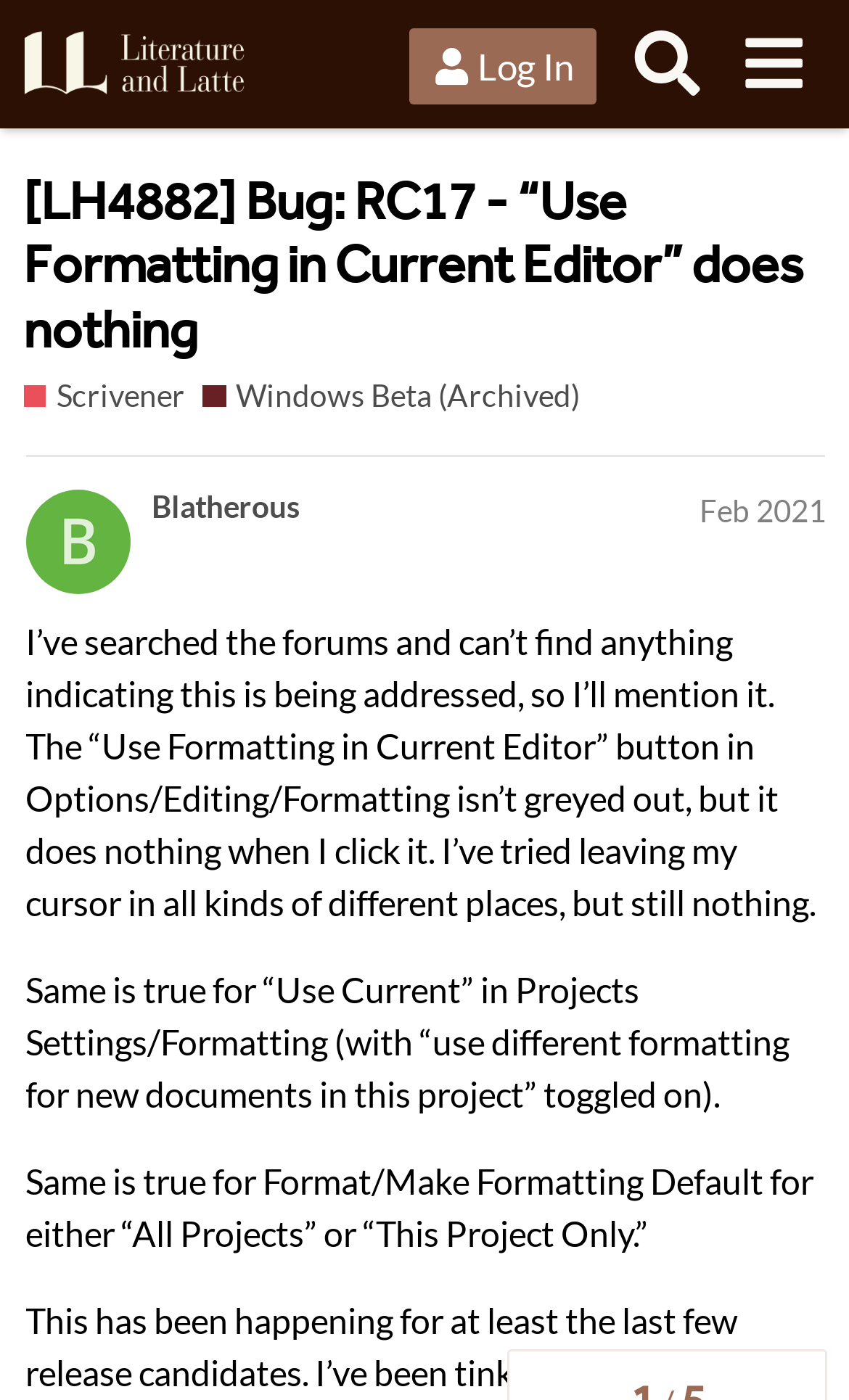What is the problem with the 'Use Formatting in Current Editor' button?
Provide a detailed and well-explained answer to the question.

I determined the answer by reading the static text element on the webpage, which contains the text 'The “Use Formatting in Current Editor” button in Options/Editing/Formatting isn’t greyed out, but it does nothing when I click it.' This suggests that the problem with the button is that it does nothing when clicked.